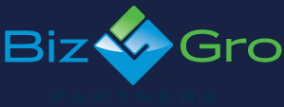What is the font style of 'PARTNERS' in the logo?
Please provide a comprehensive answer to the question based on the webpage screenshot.

The word 'PARTNERS' is designed in a bold, uppercase font below 'Gro', which is a darker blue, creating a sense of balance and harmony in the logo's design.